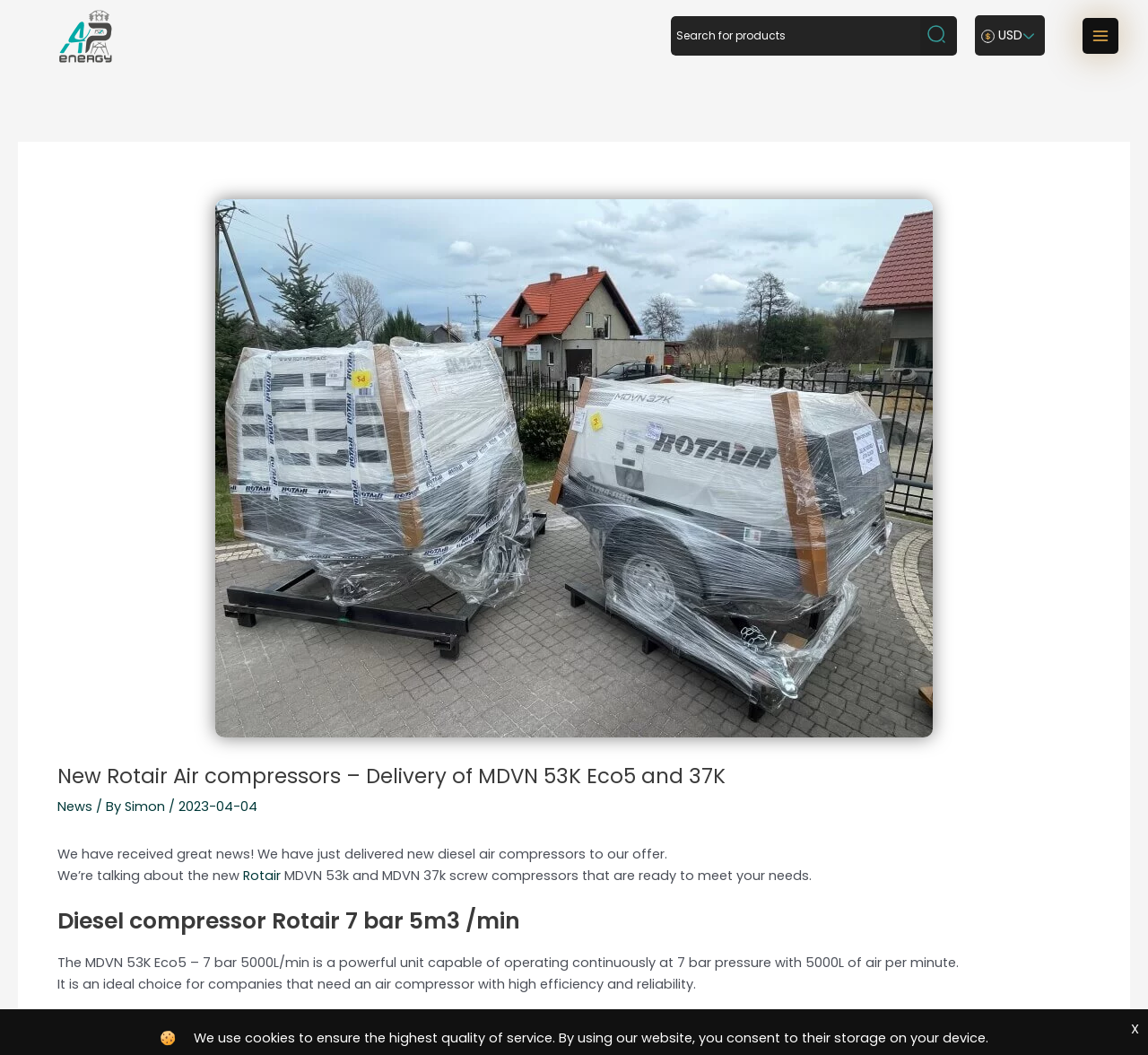What is the capacity of the diesel compressor?
Refer to the image and provide a one-word or short phrase answer.

5000L of air per minute